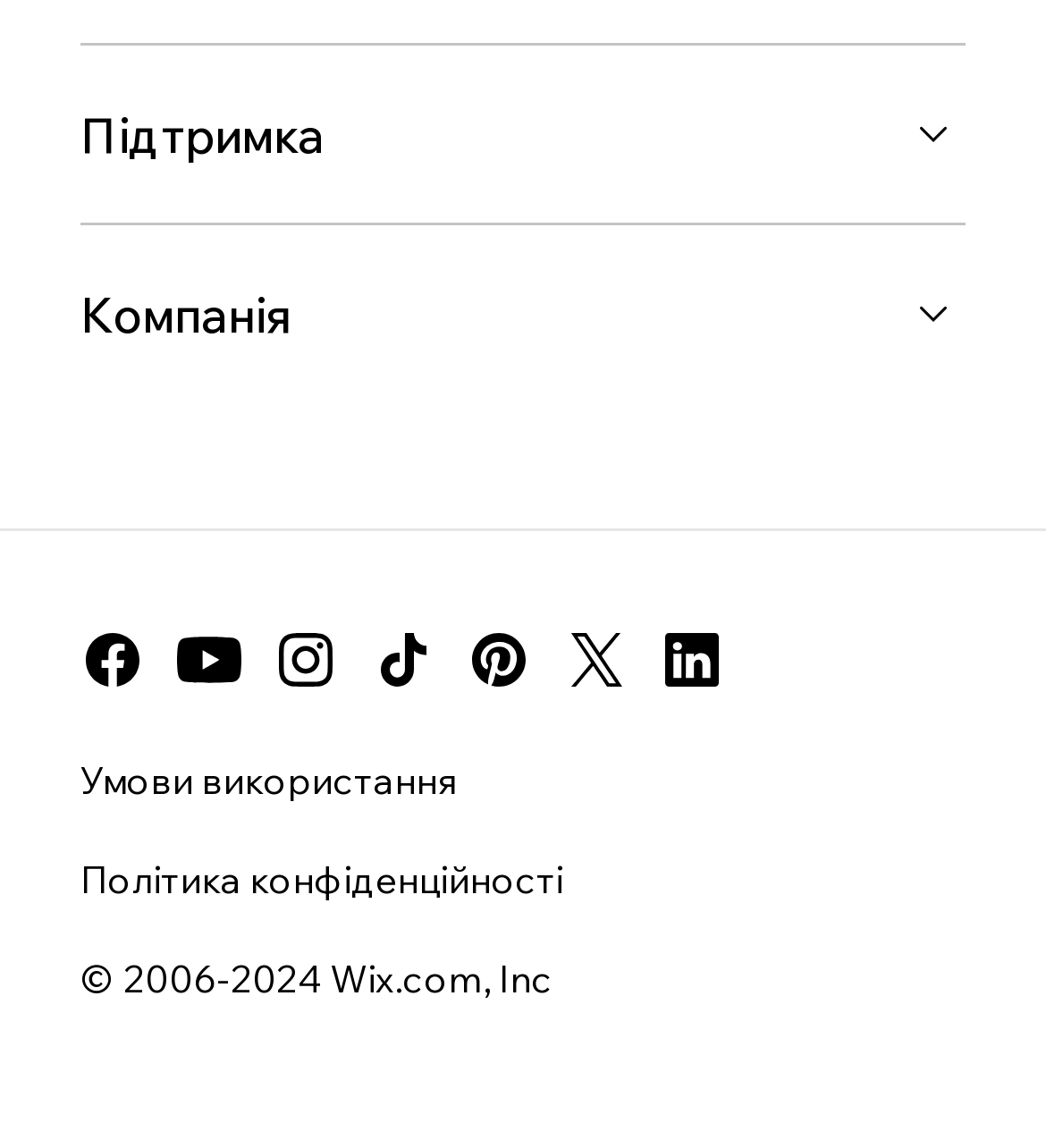How many buttons are there at the top?
From the details in the image, provide a complete and detailed answer to the question.

I looked at the top of the webpage and found two buttons, which are 'Підтримка' and 'Компанія'.